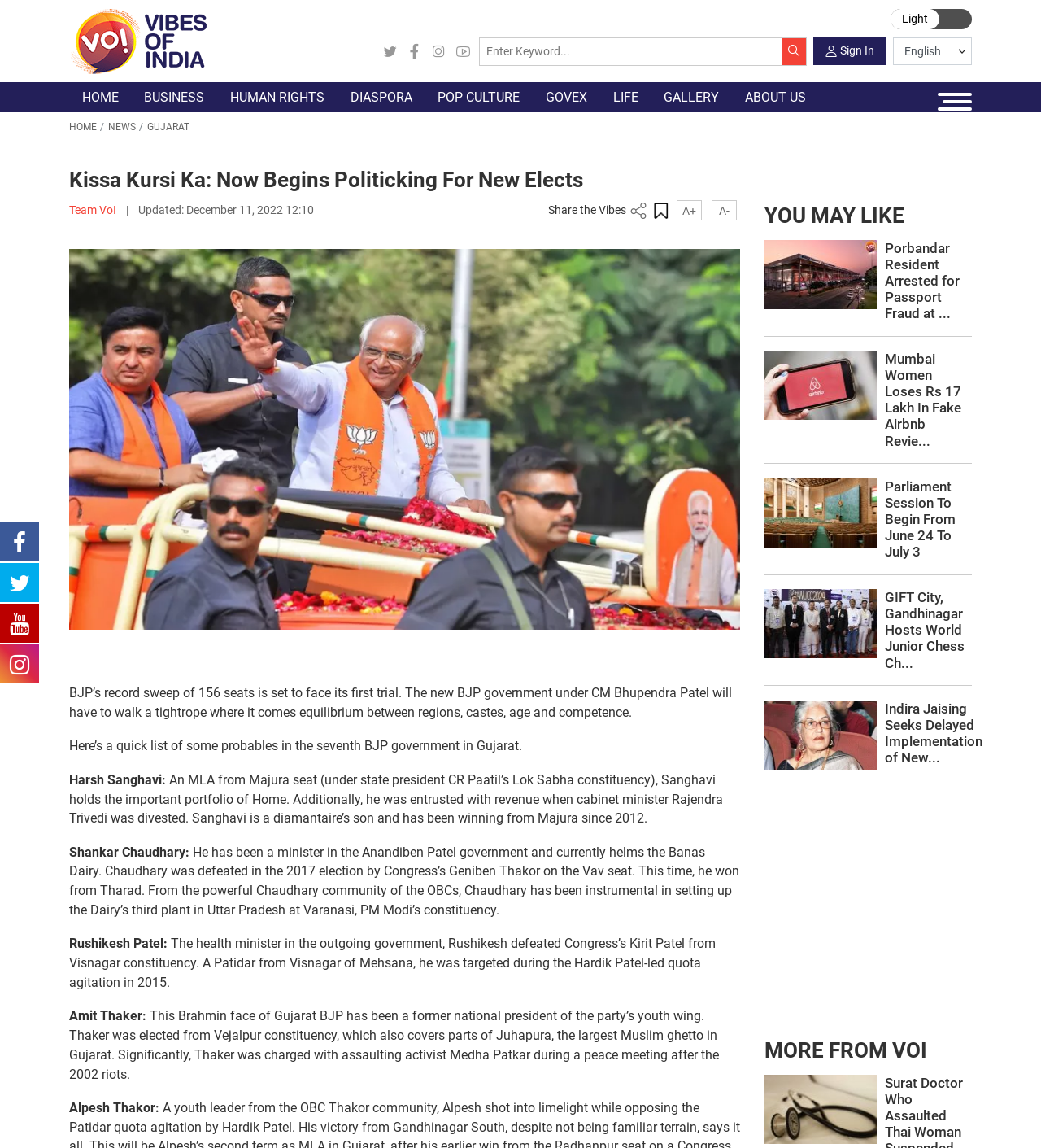Determine the bounding box coordinates for the HTML element described here: "name="s" placeholder="Enter Keyword..."".

[0.461, 0.033, 0.774, 0.057]